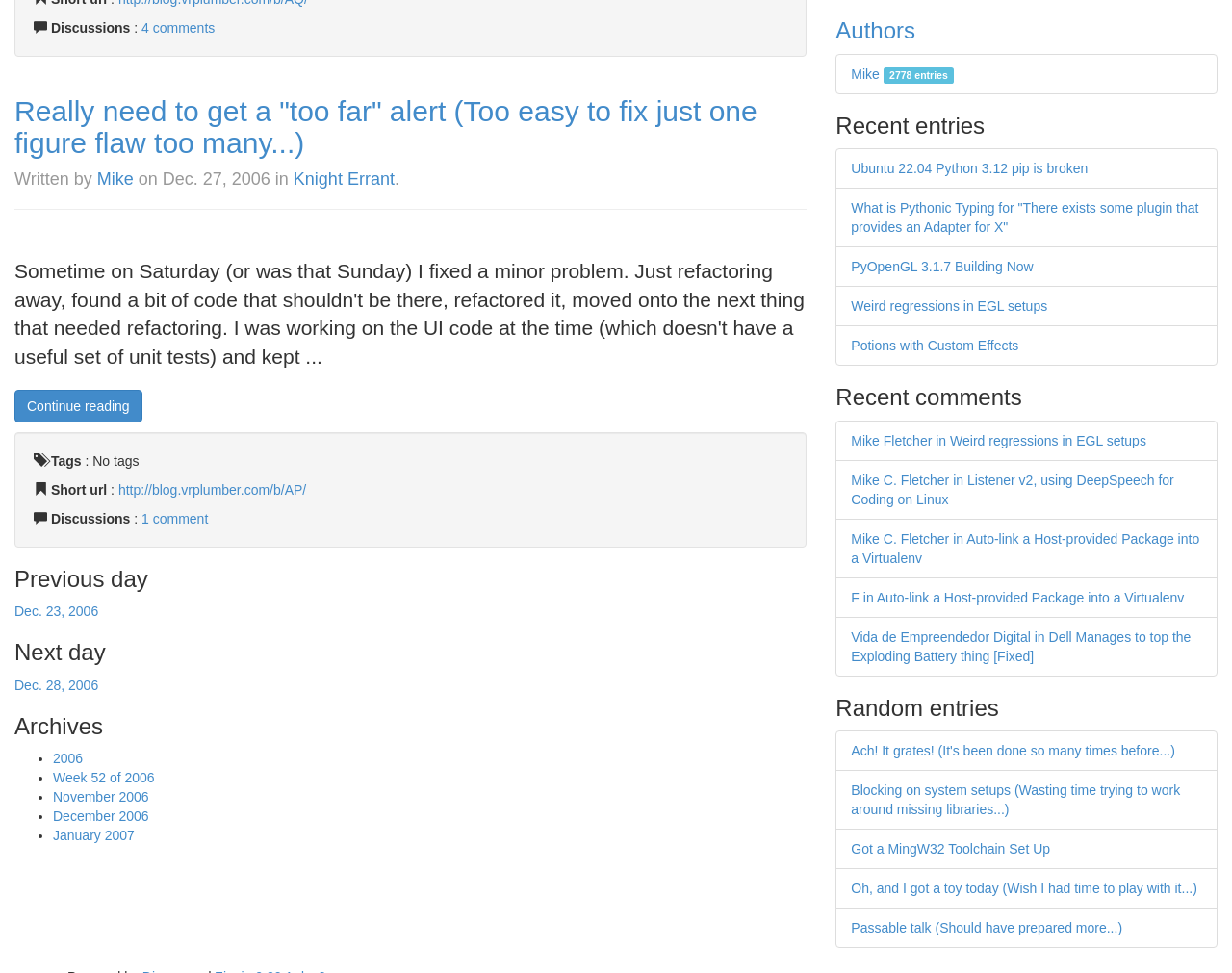Using the element description: "Week 52 of 2006", determine the bounding box coordinates for the specified UI element. The coordinates should be four float numbers between 0 and 1, [left, top, right, bottom].

[0.043, 0.791, 0.125, 0.807]